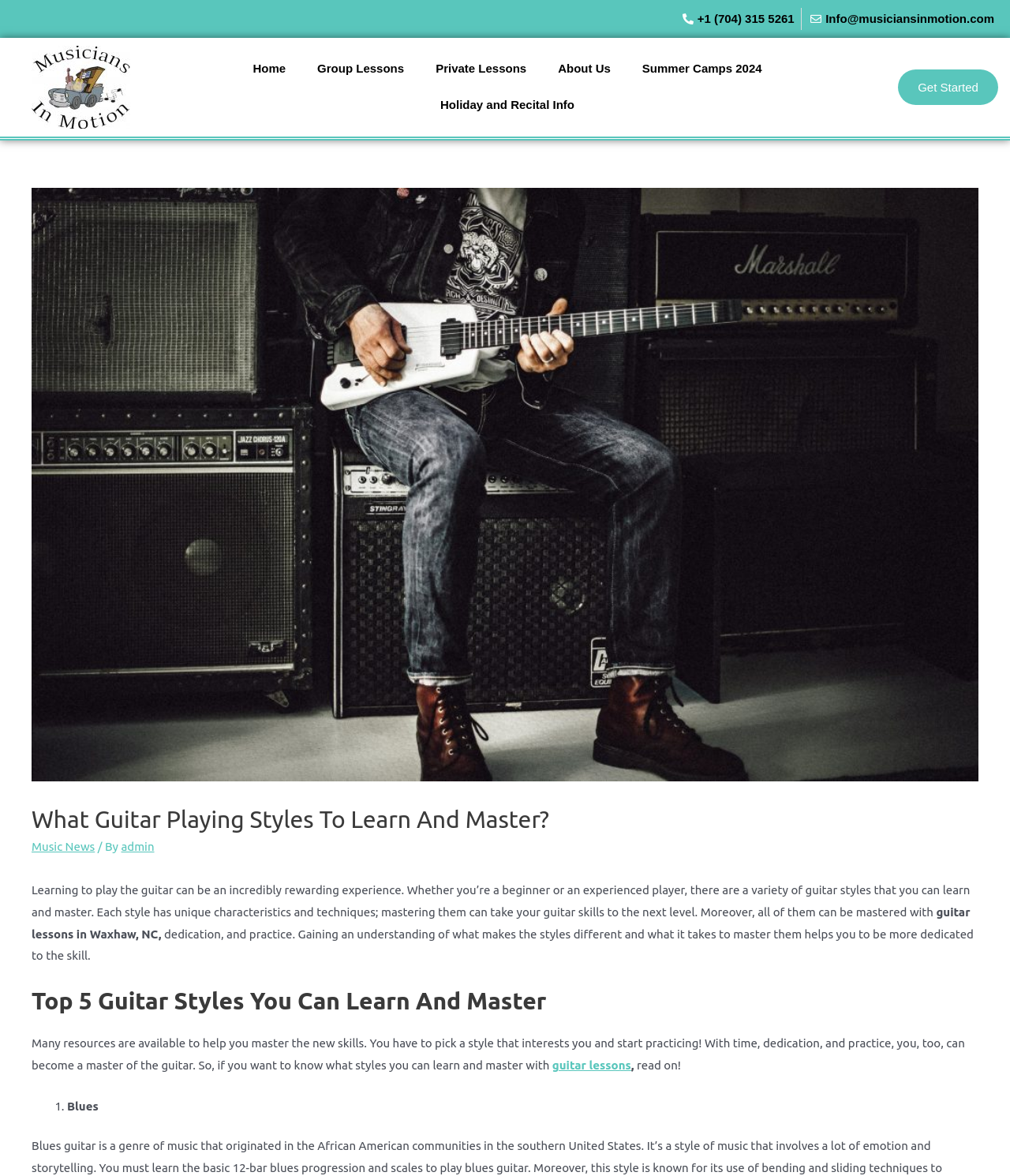Can you find the bounding box coordinates of the area I should click to execute the following instruction: "Call the phone number"?

[0.673, 0.007, 0.786, 0.025]